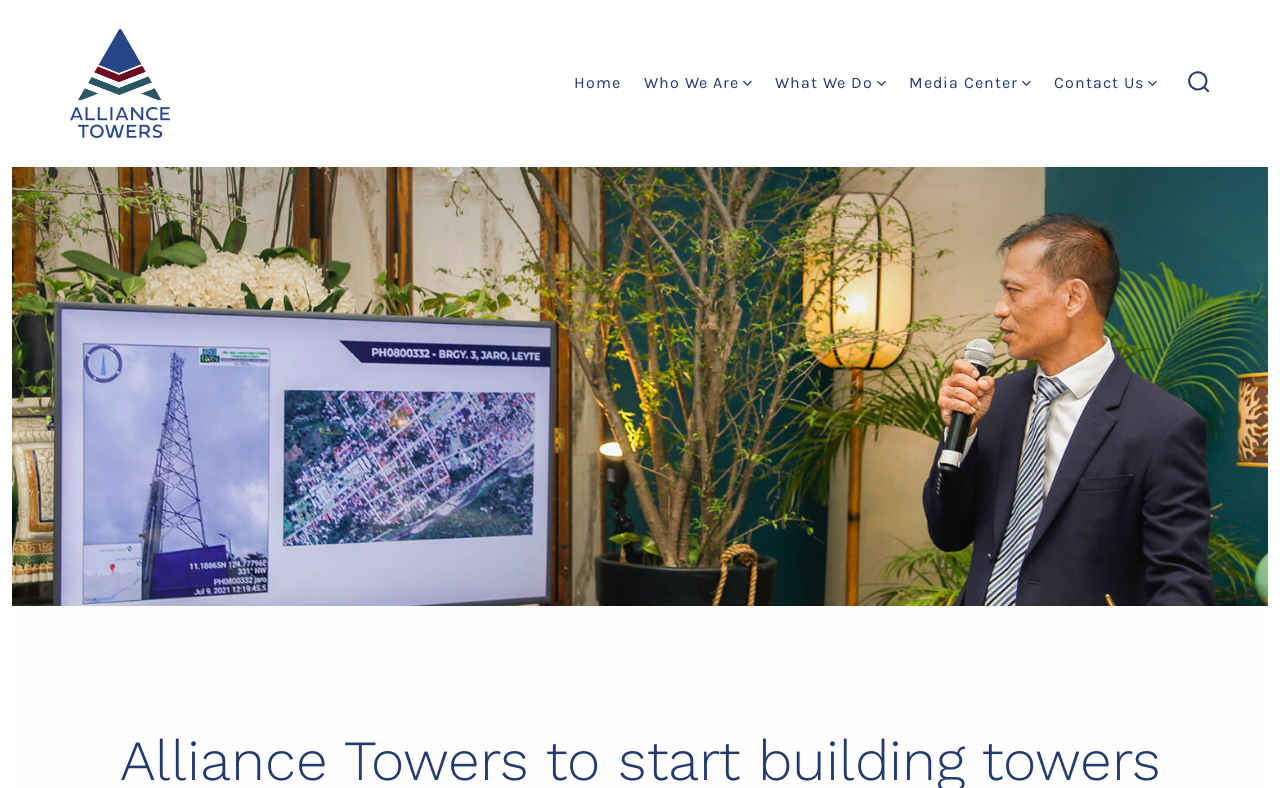Can you give a detailed response to the following question using the information from the image? Are there any images on the page?

There are several image elements on the page, including the image element with no text, the image element with the text 'Alliance Towers Corporation', and the image elements within the link elements. These image elements are likely used as icons or logos.